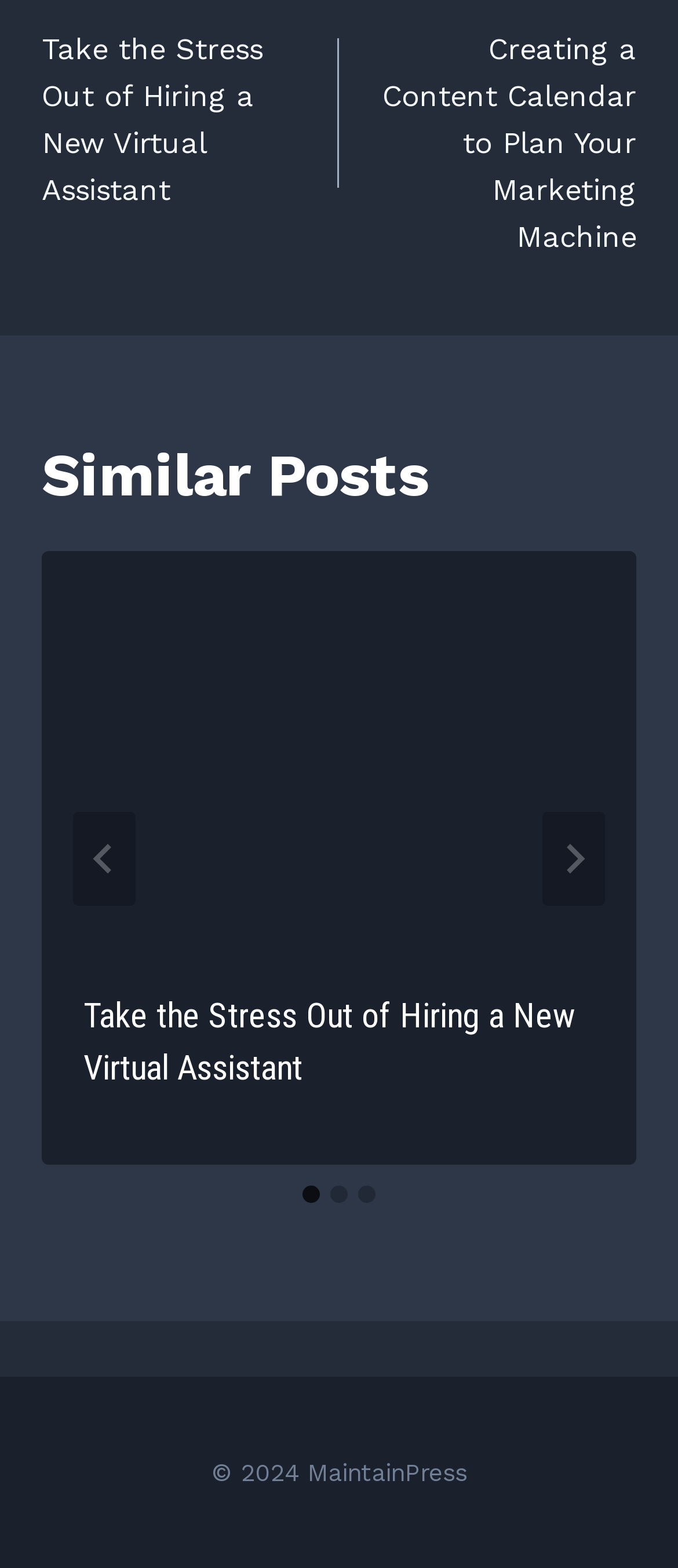Give a short answer using one word or phrase for the question:
How many slides are there?

3